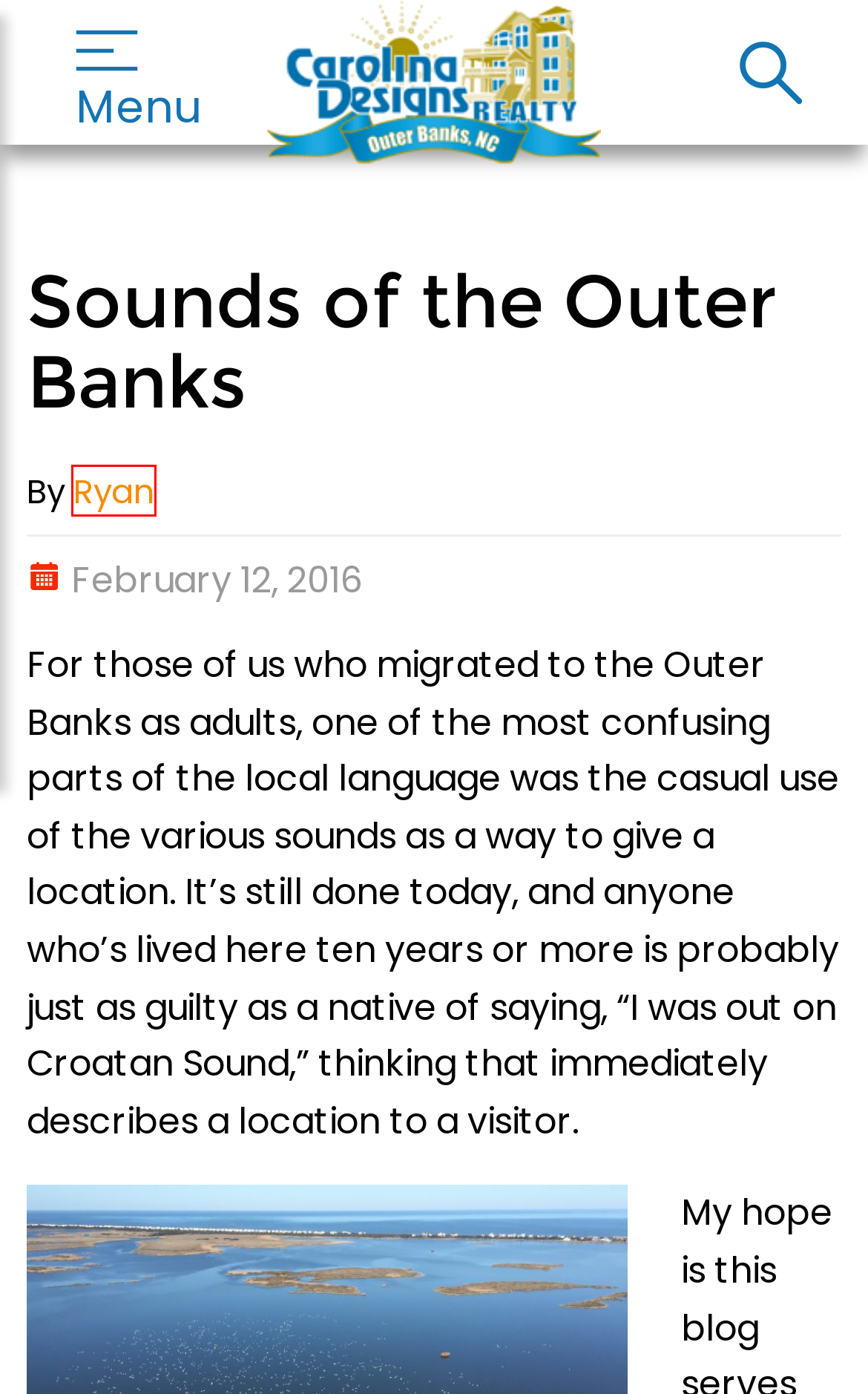You have a screenshot of a webpage where a red bounding box highlights a specific UI element. Identify the description that best matches the resulting webpage after the highlighted element is clicked. The choices are:
A. Outer Banks Travel Guide
B. The Blog - Outer Banks News & Information
C. Outer Banks Beach Nourishment Update 2024 - OBX Travel Guide by Carolina Designs
D. Outer Banks Vacation Rentals by Carolina Designs
E. Outer Banks, NC Weather | Weather Guide | Carolina Designs
F. Outer Banks Real Estate | Carolina Designs Realty
G. OBX / Outer Banks, NC Towns - OBX Travel Guide by Carolina Designs
H. Ryan, Author at The Blog

H